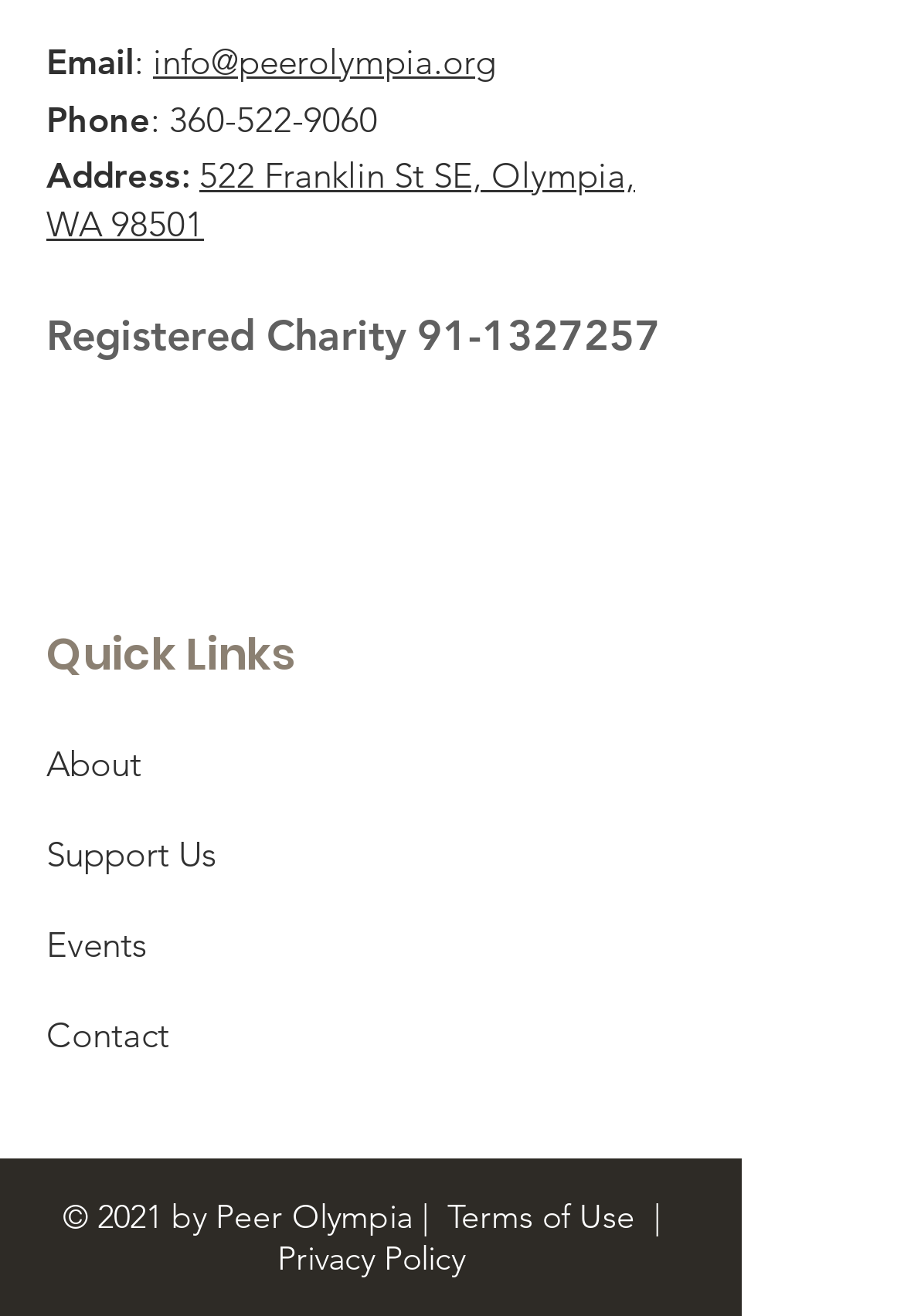Given the element description Terms of Use, identify the bounding box coordinates for the UI element on the webpage screenshot. The format should be (top-left x, top-left y, bottom-right x, bottom-right y), with values between 0 and 1.

[0.495, 0.908, 0.703, 0.94]